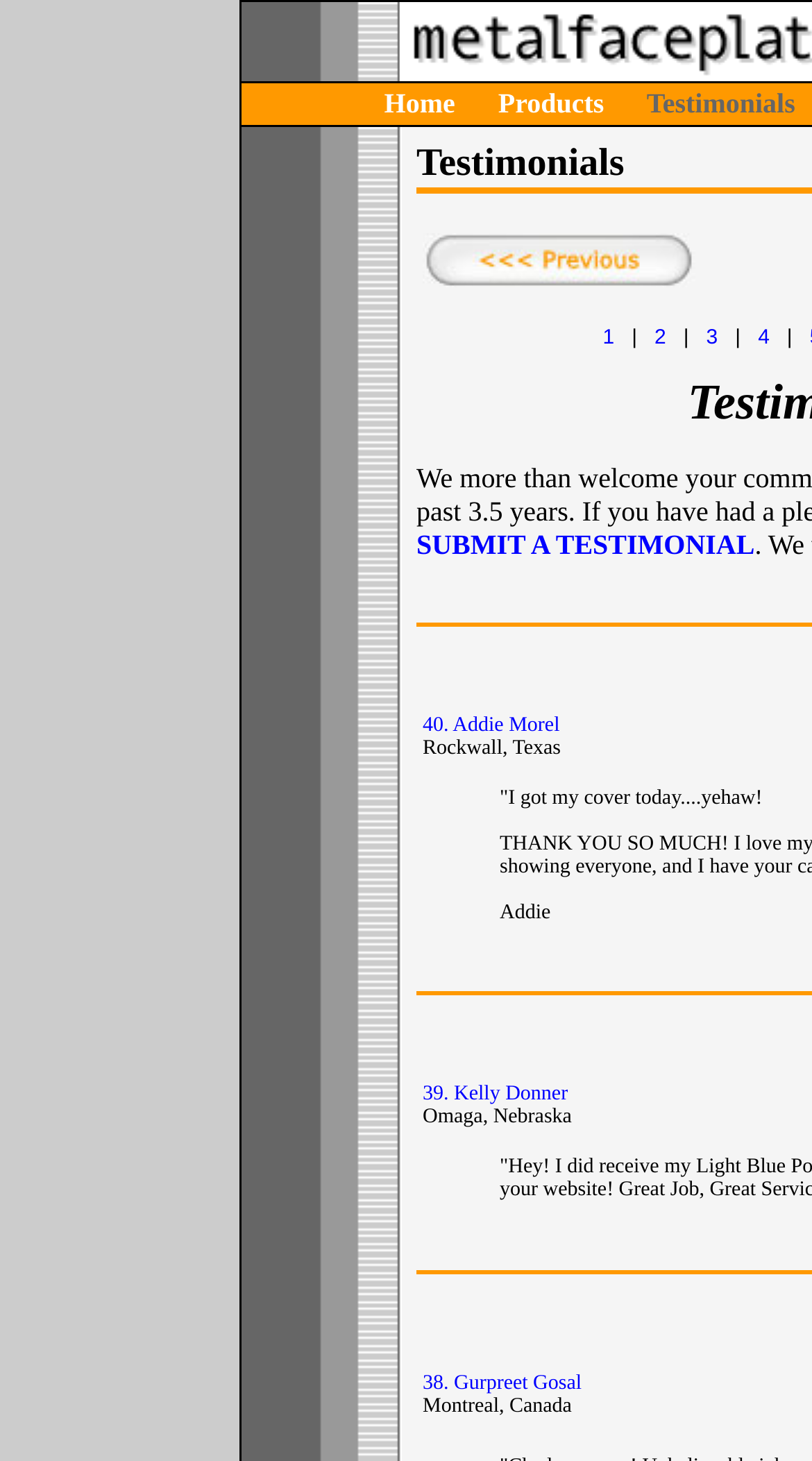Using the provided element description, identify the bounding box coordinates as (top-left x, top-left y, bottom-right x, bottom-right y). Ensure all values are between 0 and 1. Description: SUBMIT A TESTIMONIAL

[0.513, 0.362, 0.929, 0.383]